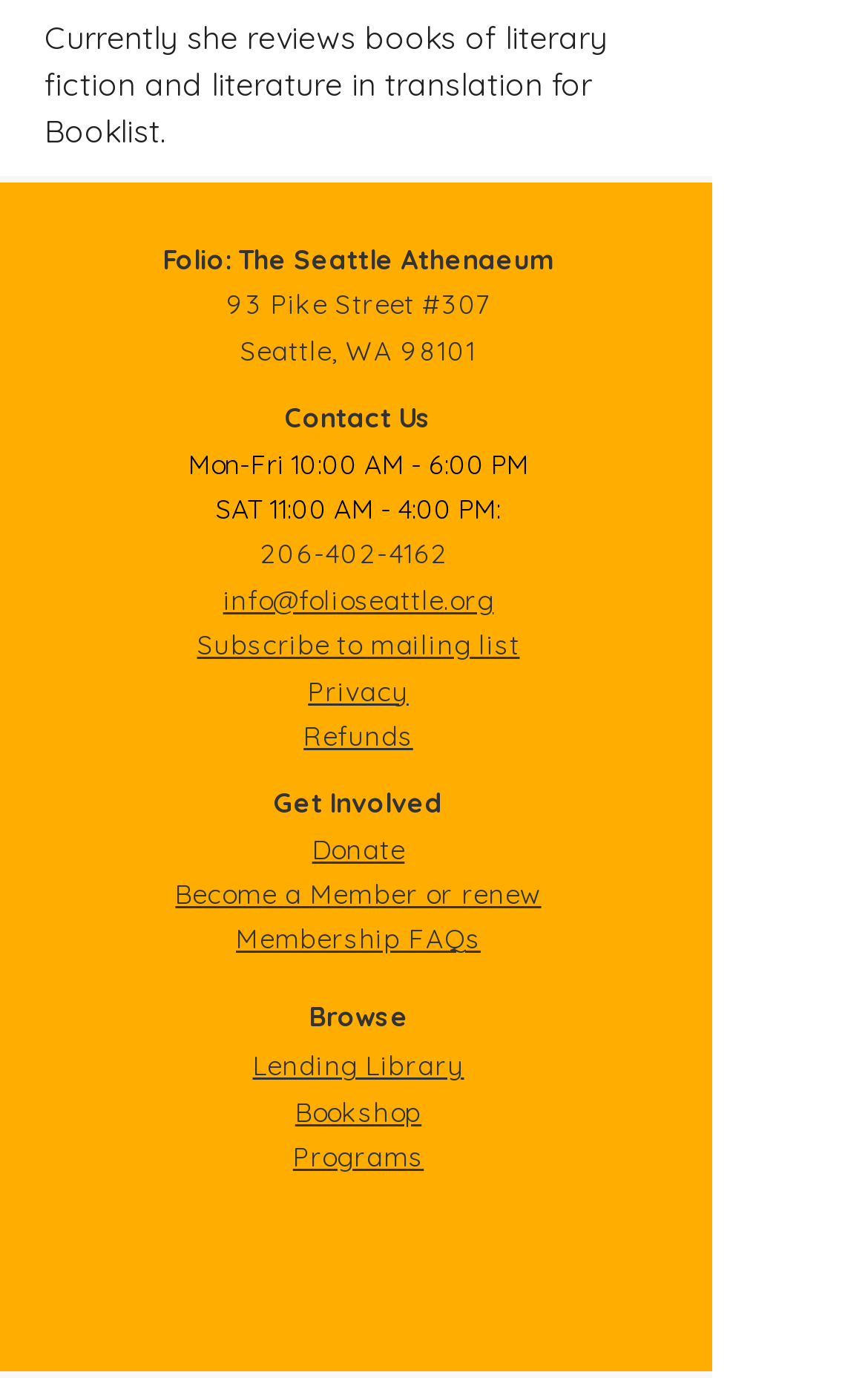Pinpoint the bounding box coordinates of the area that must be clicked to complete this instruction: "Call the phone number".

[0.3, 0.39, 0.516, 0.414]